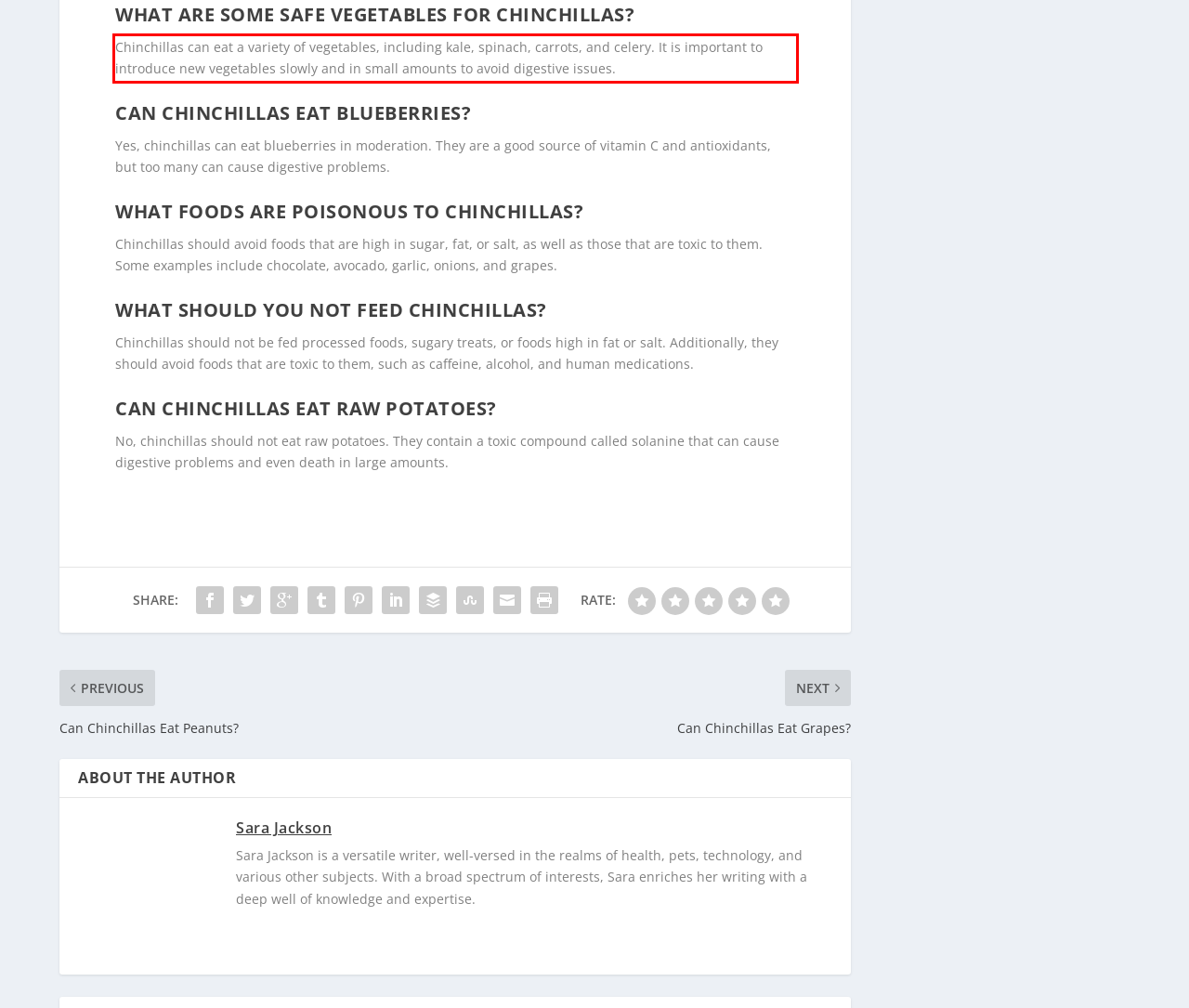Identify and extract the text within the red rectangle in the screenshot of the webpage.

Chinchillas can eat a variety of vegetables, including kale, spinach, carrots, and celery. It is important to introduce new vegetables slowly and in small amounts to avoid digestive issues.